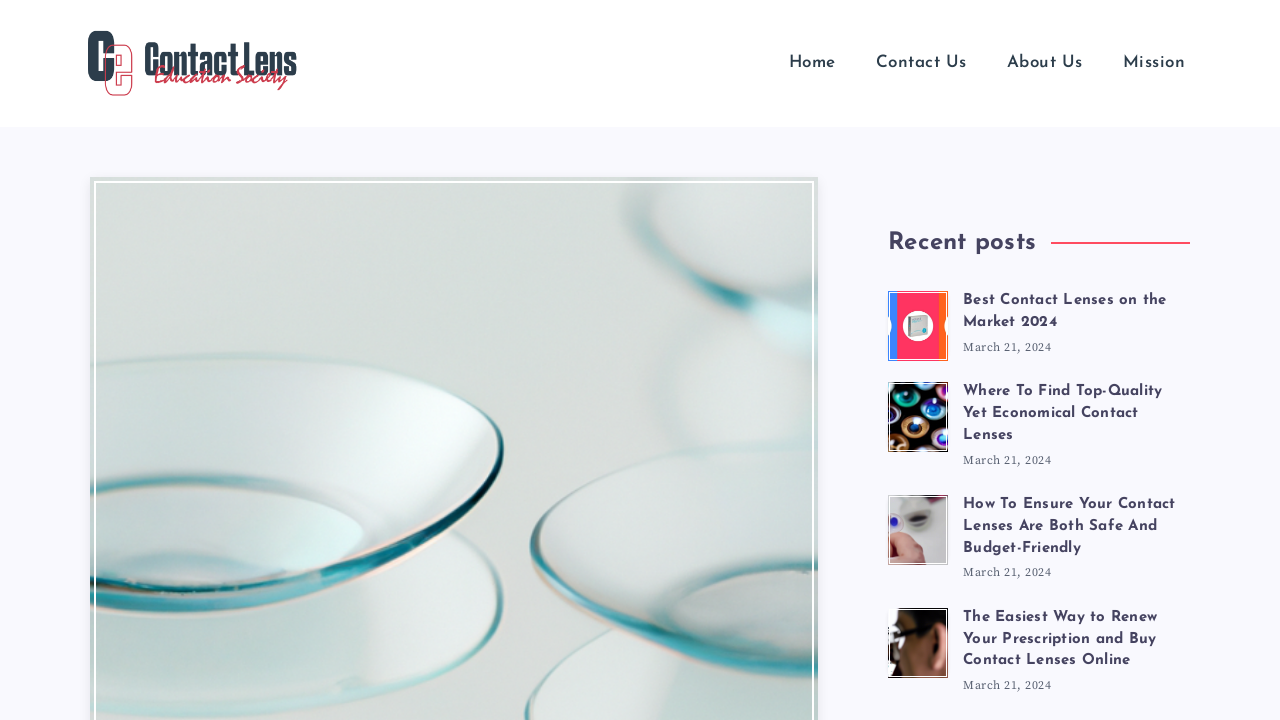Locate the bounding box of the UI element described by: "Mission" in the given webpage screenshot.

[0.861, 0.056, 0.941, 0.12]